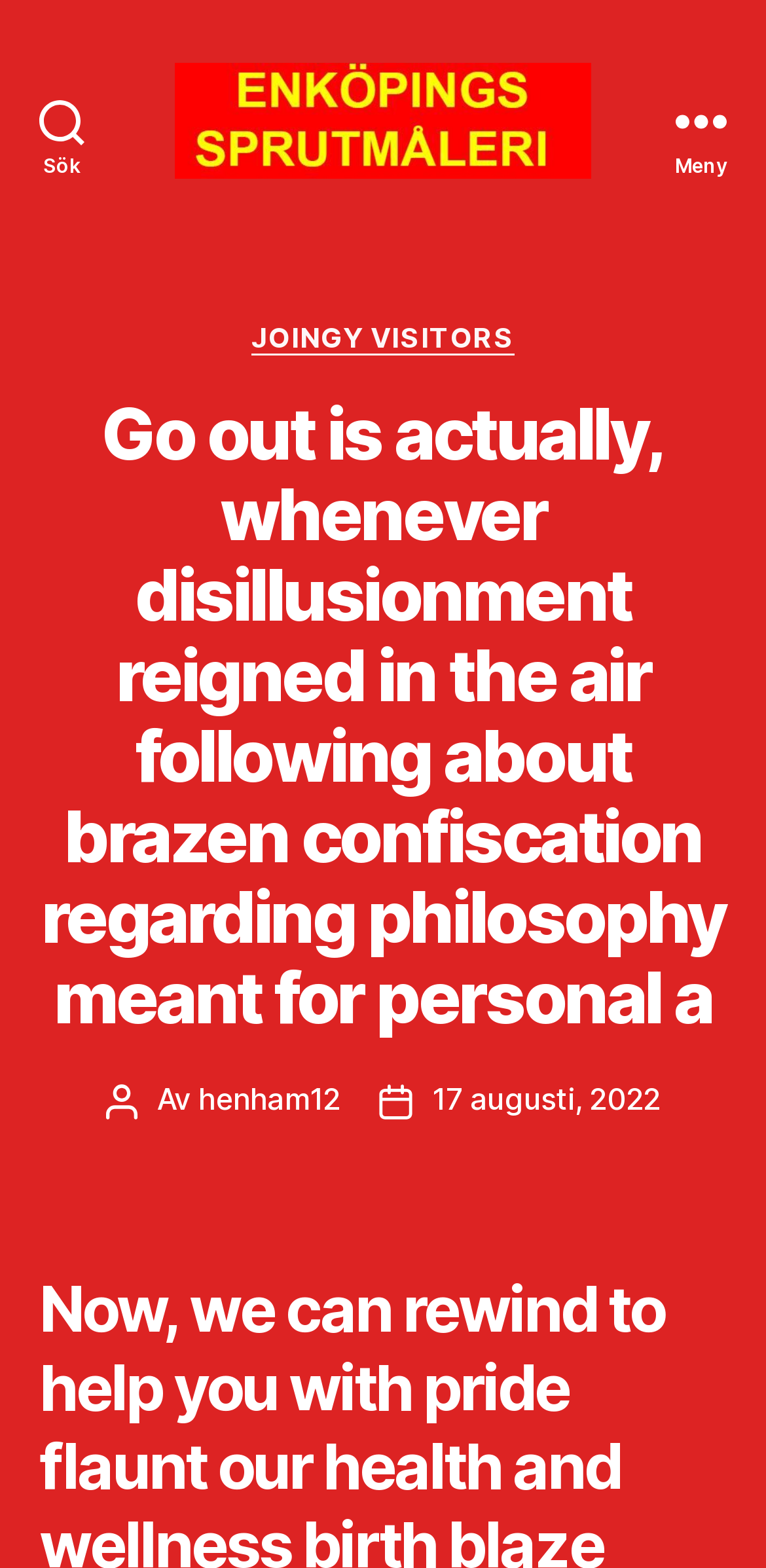Identify and provide the bounding box coordinates of the UI element described: "Joingy visitors". The coordinates should be formatted as [left, top, right, bottom], with each number being a float between 0 and 1.

[0.329, 0.204, 0.671, 0.227]